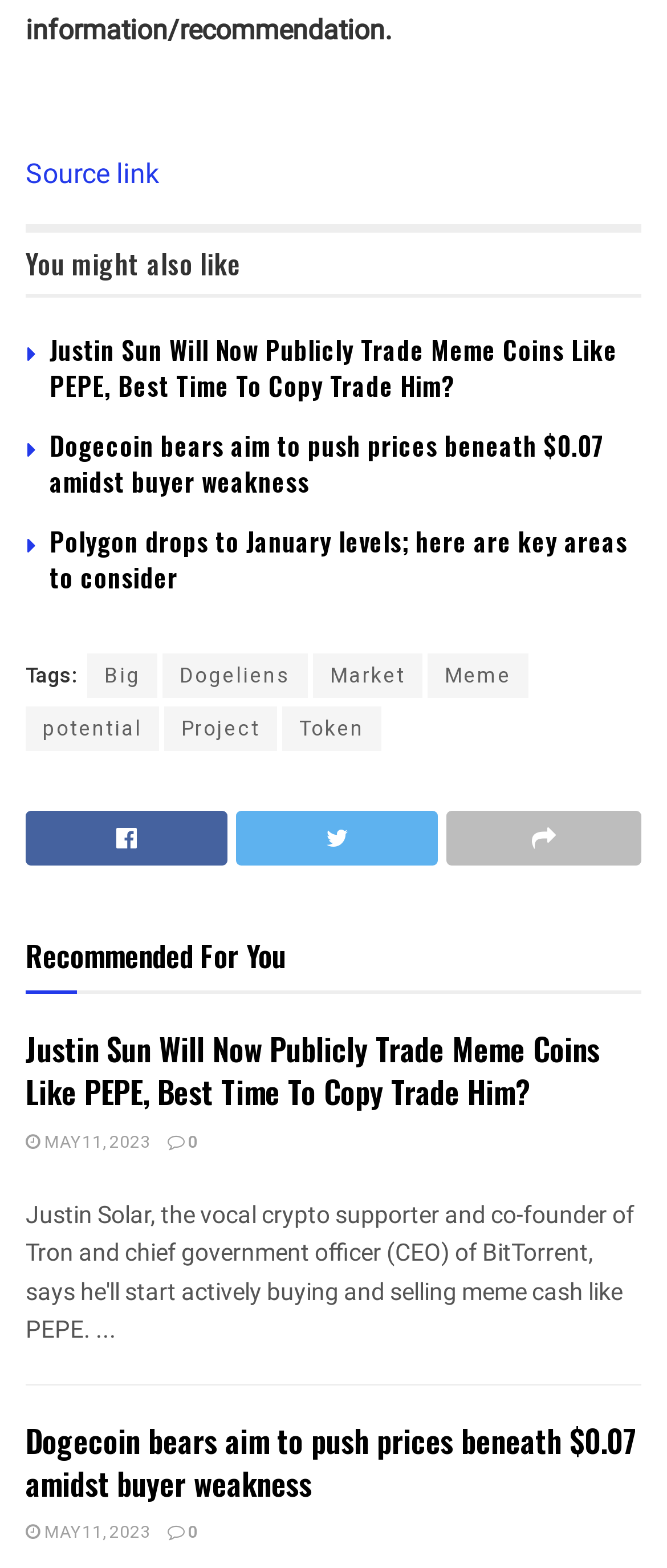Identify the coordinates of the bounding box for the element described below: "Privacy Policy". Return the coordinates as four float numbers between 0 and 1: [left, top, right, bottom].

None